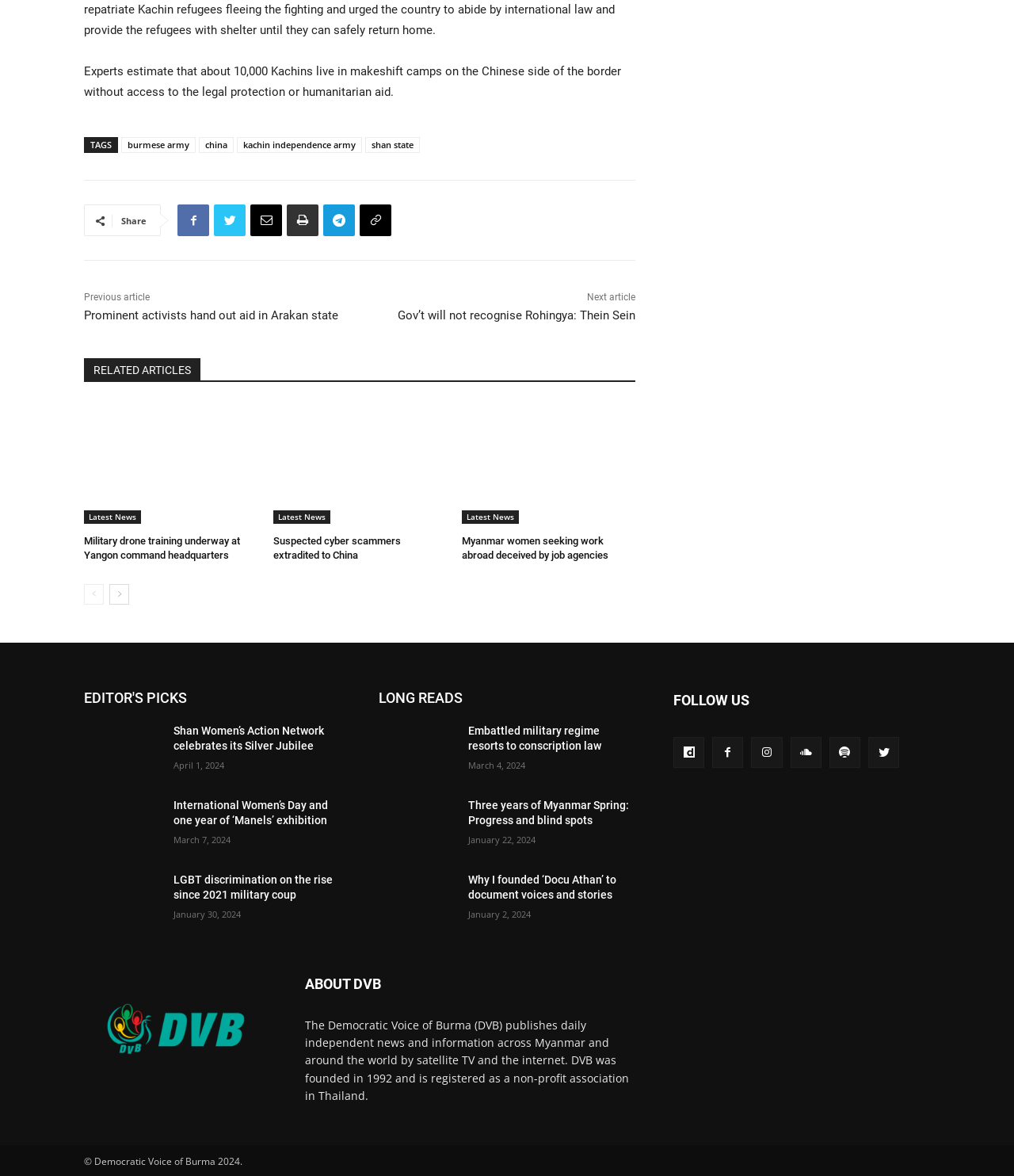How many 'Long Reads' articles are listed?
From the screenshot, provide a brief answer in one word or phrase.

3